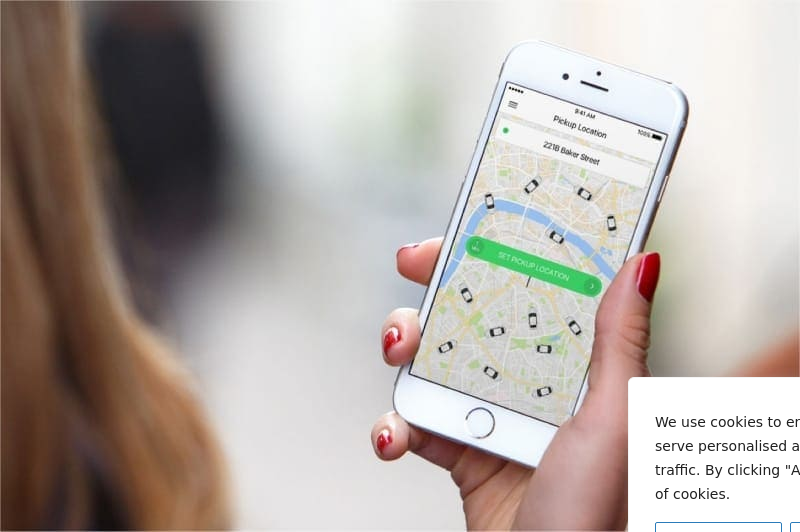Give a concise answer using only one word or phrase for this question:
What type of environment is suggested in the background?

Urban